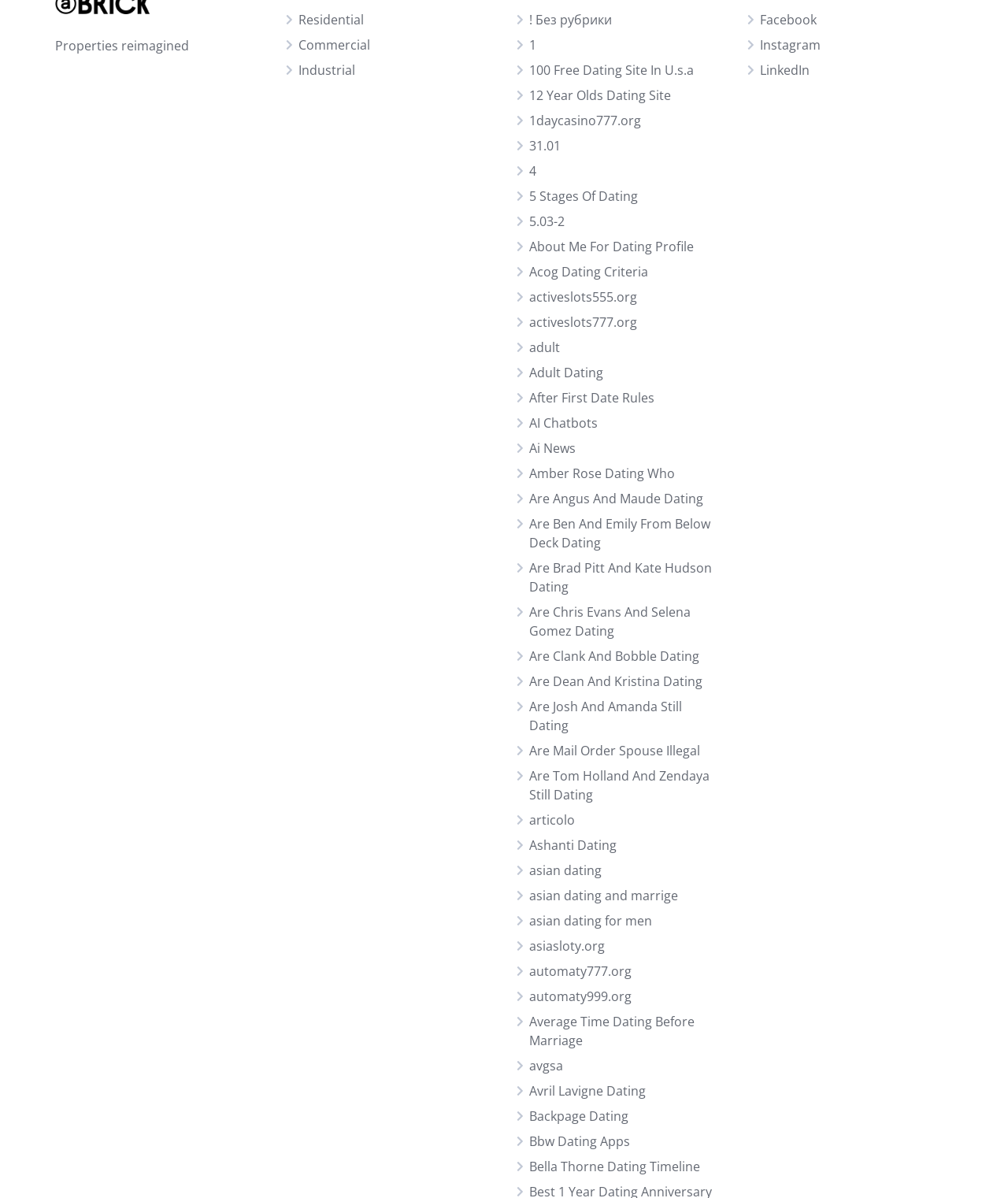Please determine the bounding box coordinates of the element's region to click in order to carry out the following instruction: "Go to LinkedIn". The coordinates should be four float numbers between 0 and 1, i.e., [left, top, right, bottom].

[0.754, 0.051, 0.803, 0.066]